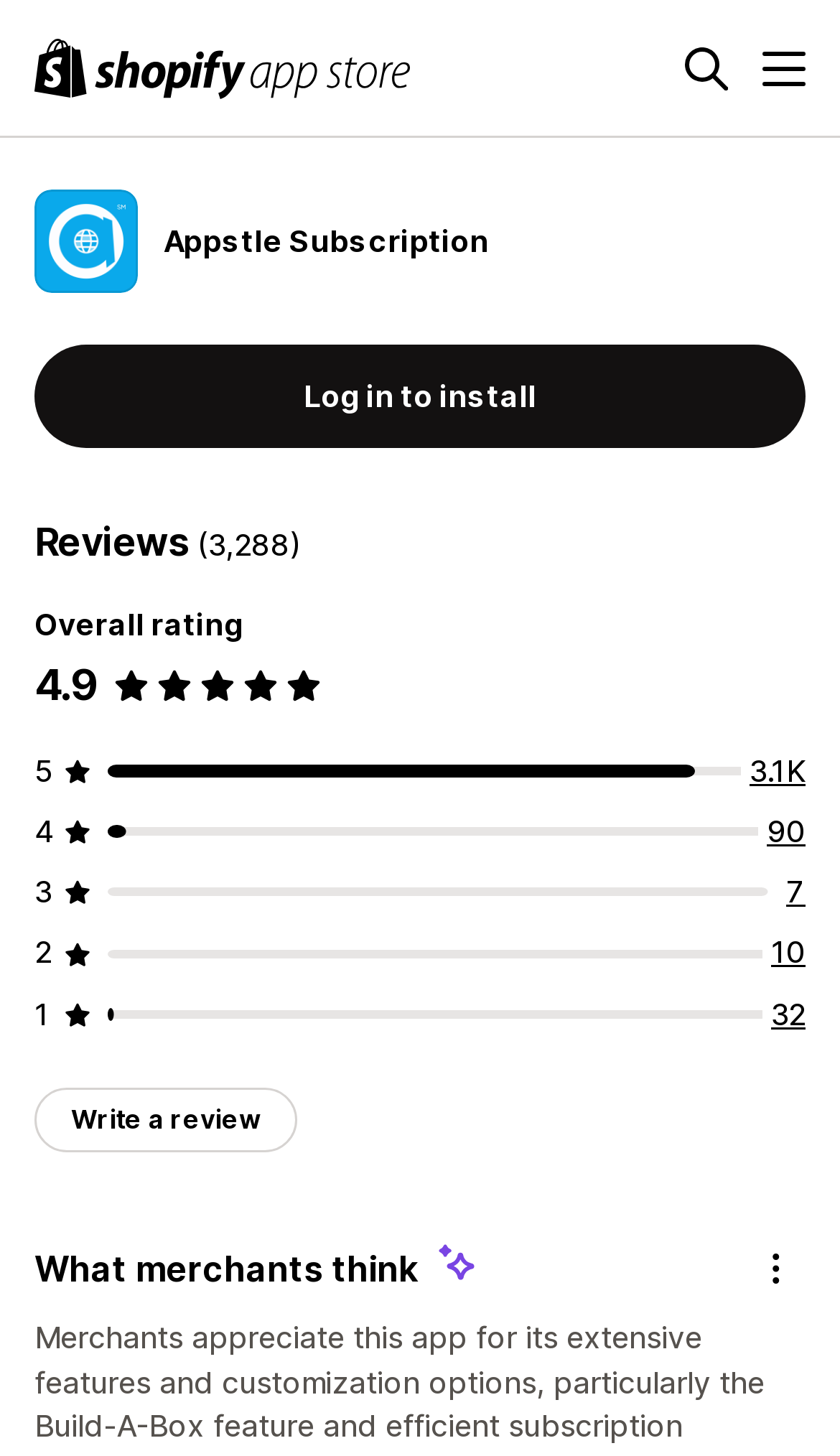Explain the contents of the webpage comprehensively.

This webpage is about the Appstle Subscription app on the Shopify App Store. At the top left corner, there is a Shopify App Store logo, which is an image. Next to it, there is a search button with a magnifying glass icon. On the top right corner, there is a menu button.

Below the top navigation bar, there is a figure with an image of the Appstle Subscription app. The app's name, "Appstle Subscription", is displayed as a heading next to the image. There is also a link to the app's page.

Underneath, there is a call-to-action button to log in to install the app. The reviews section follows, with a heading indicating that there are 3,288 reviews. The overall rating of the app is displayed as 4.9 out of 5 stars. There are links to view different numbers of total reviews, such as 3,149, 90, 7, 10, and 32.

Further down, there is a button to write a review. The "What merchants think" section follows, with a heading and a button with an image. There is also a feedback button on the right side of this section.

Throughout the page, there are several images, including icons for the search and menu buttons, the Appstle Subscription app's logo, and other decorative elements.